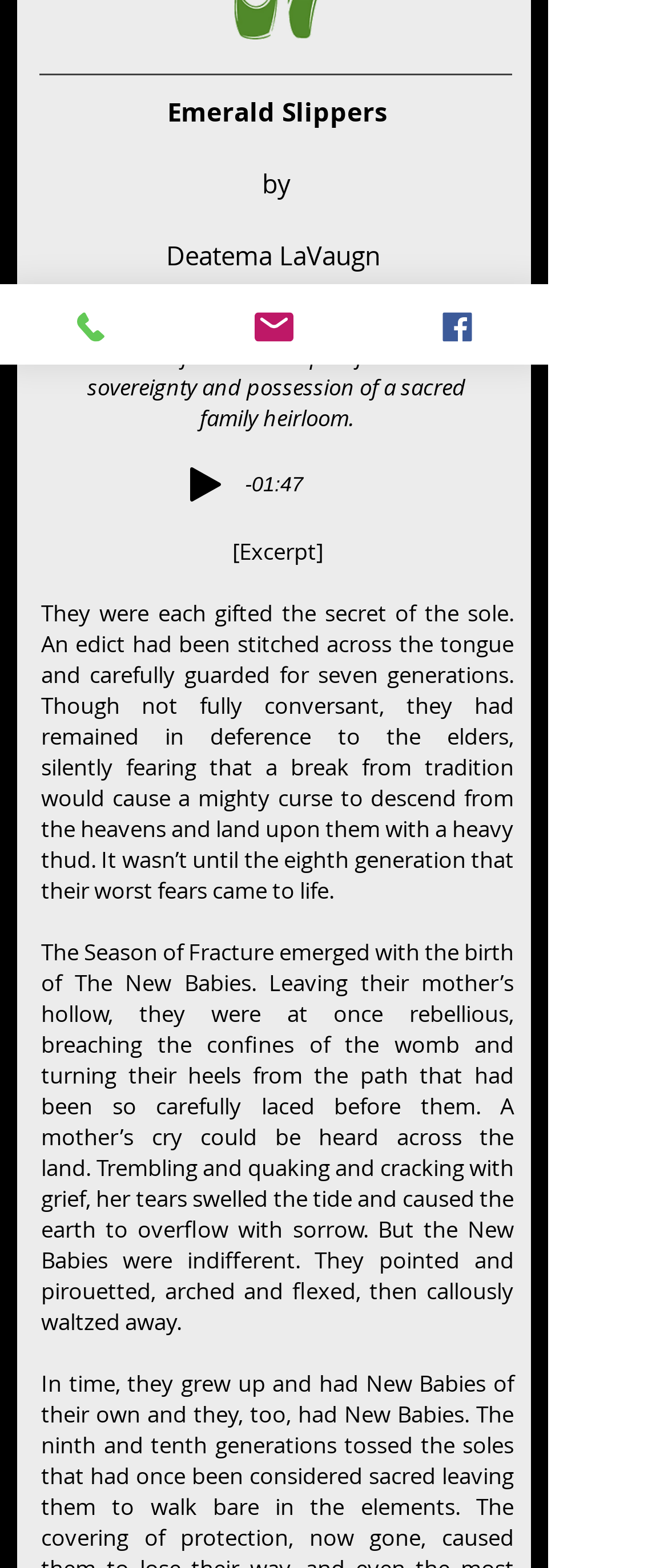Identify the bounding box coordinates for the UI element that matches this description: "Anti-slavery & human trafficking statement".

None